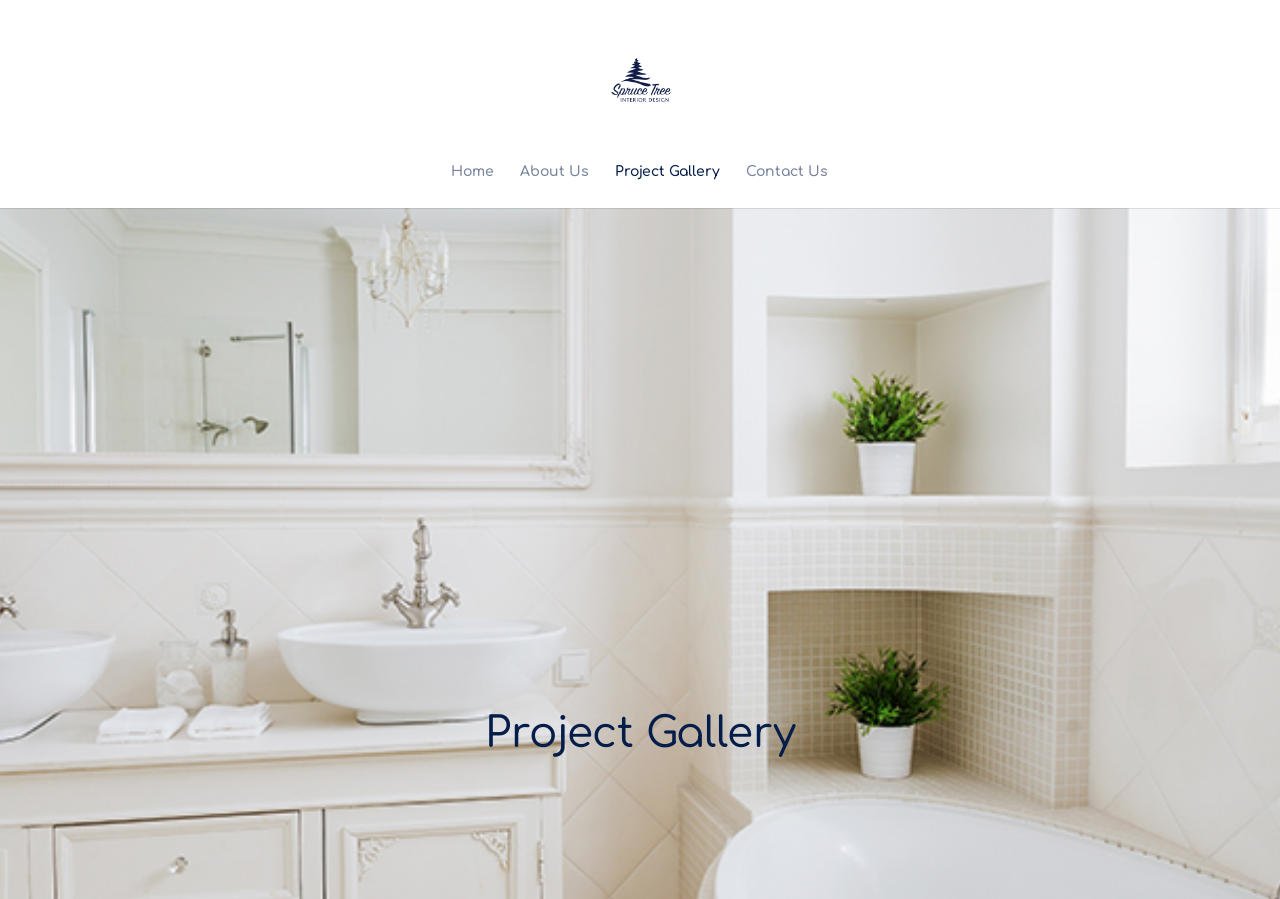Give a one-word or short phrase answer to this question: 
How many headings are there on the page?

2